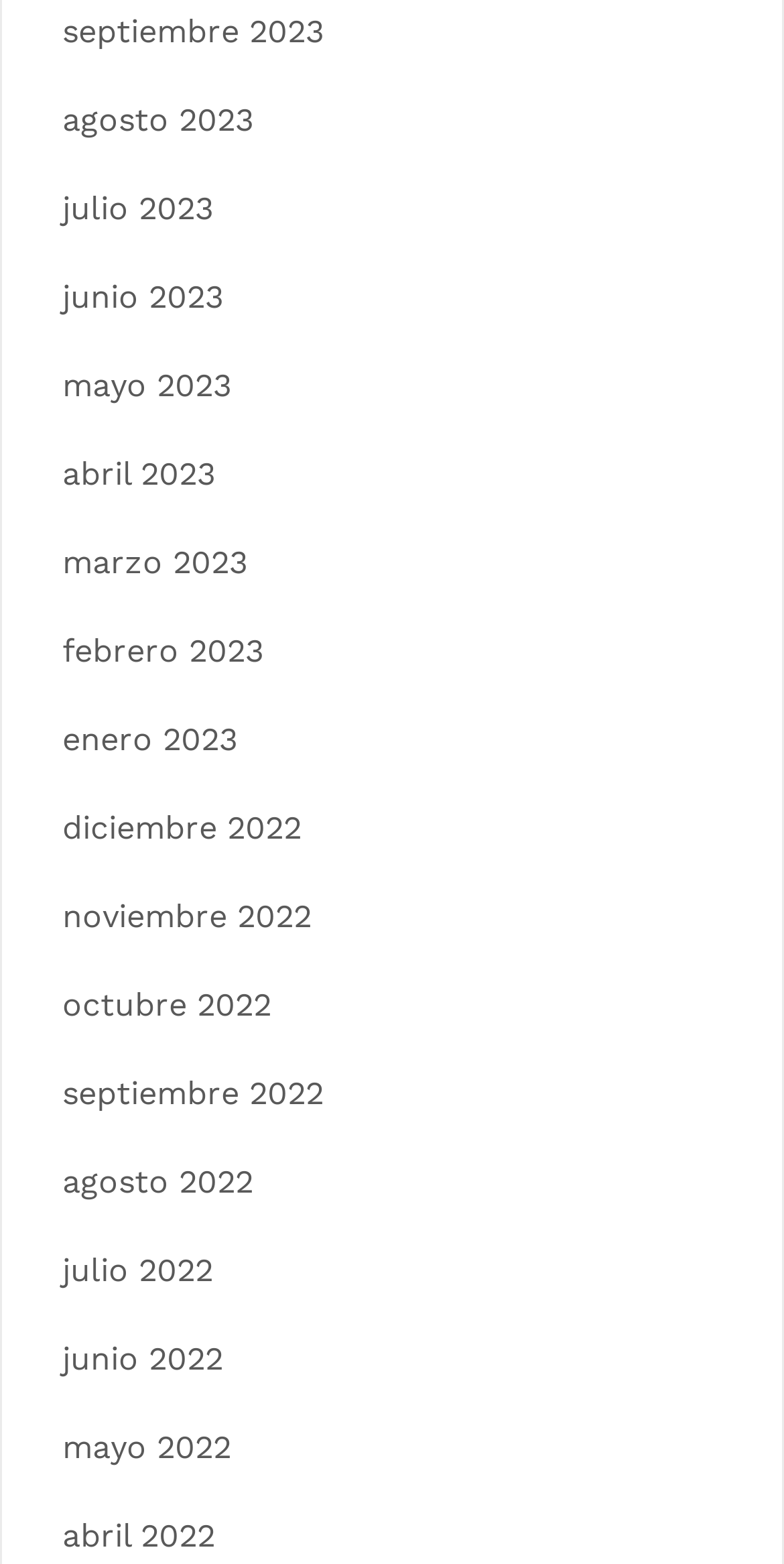Based on the element description: "junio 2023", identify the UI element and provide its bounding box coordinates. Use four float numbers between 0 and 1, [left, top, right, bottom].

[0.079, 0.178, 0.285, 0.202]